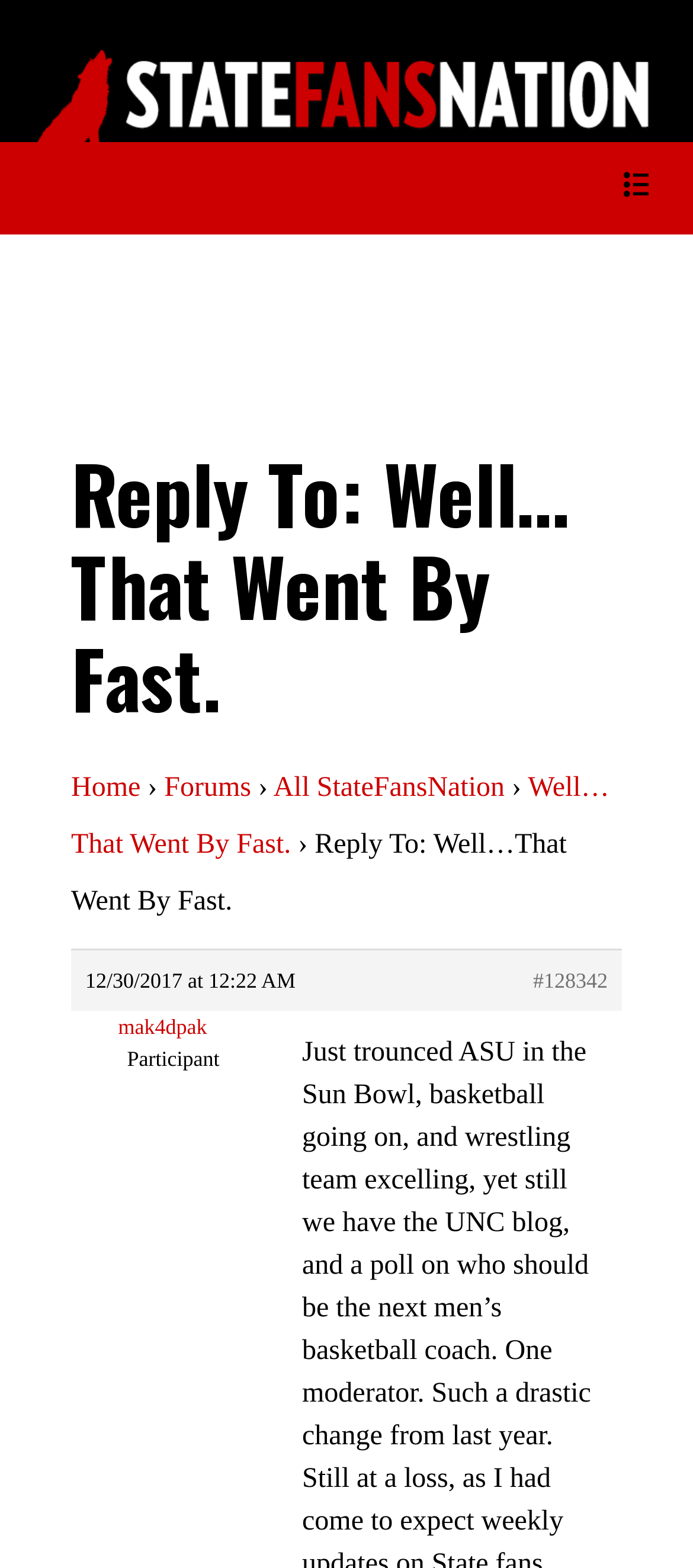Give a concise answer using one word or a phrase to the following question:
What is the name of the website?

StateFans Nation